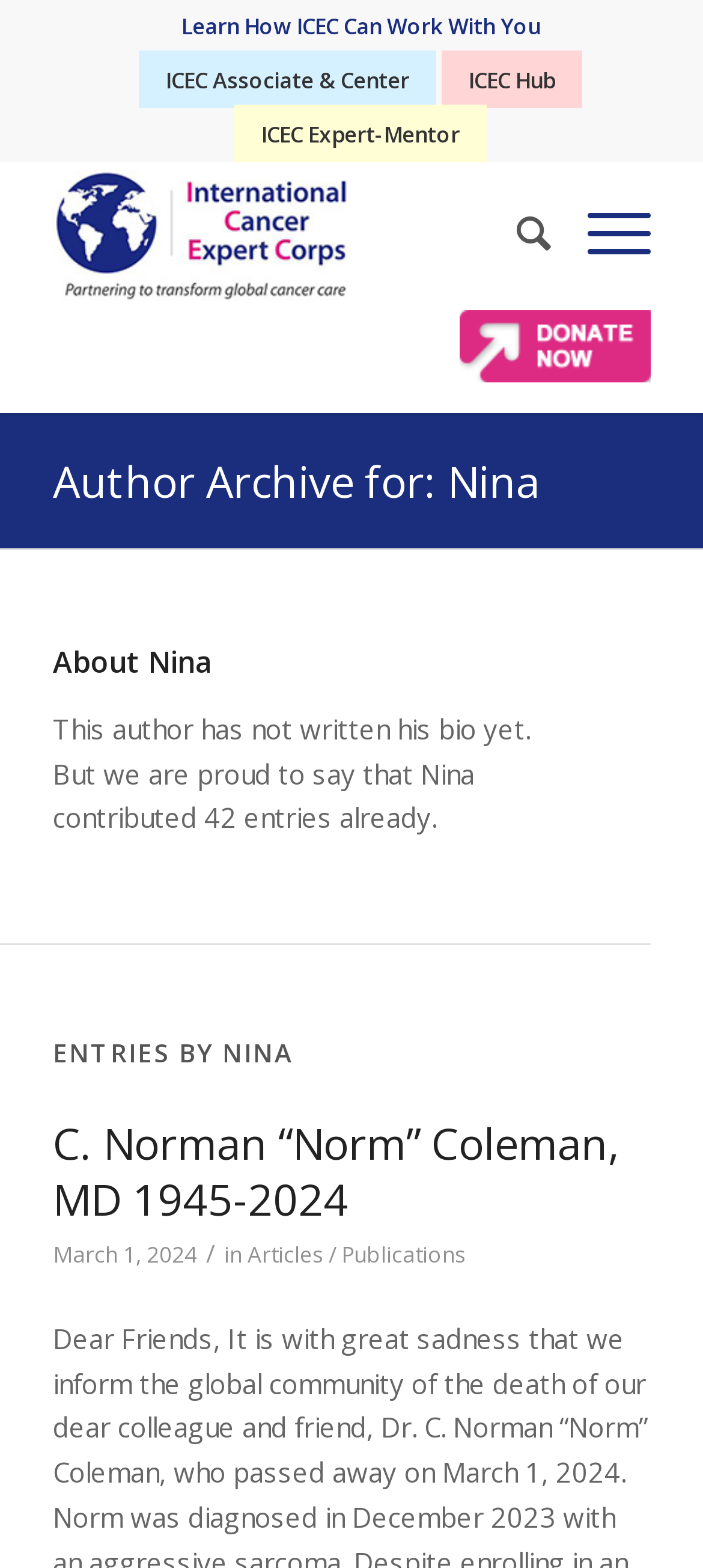What is the title of the latest article?
Answer with a single word or phrase, using the screenshot for reference.

C. Norman “Norm” Coleman, MD 1945-2024